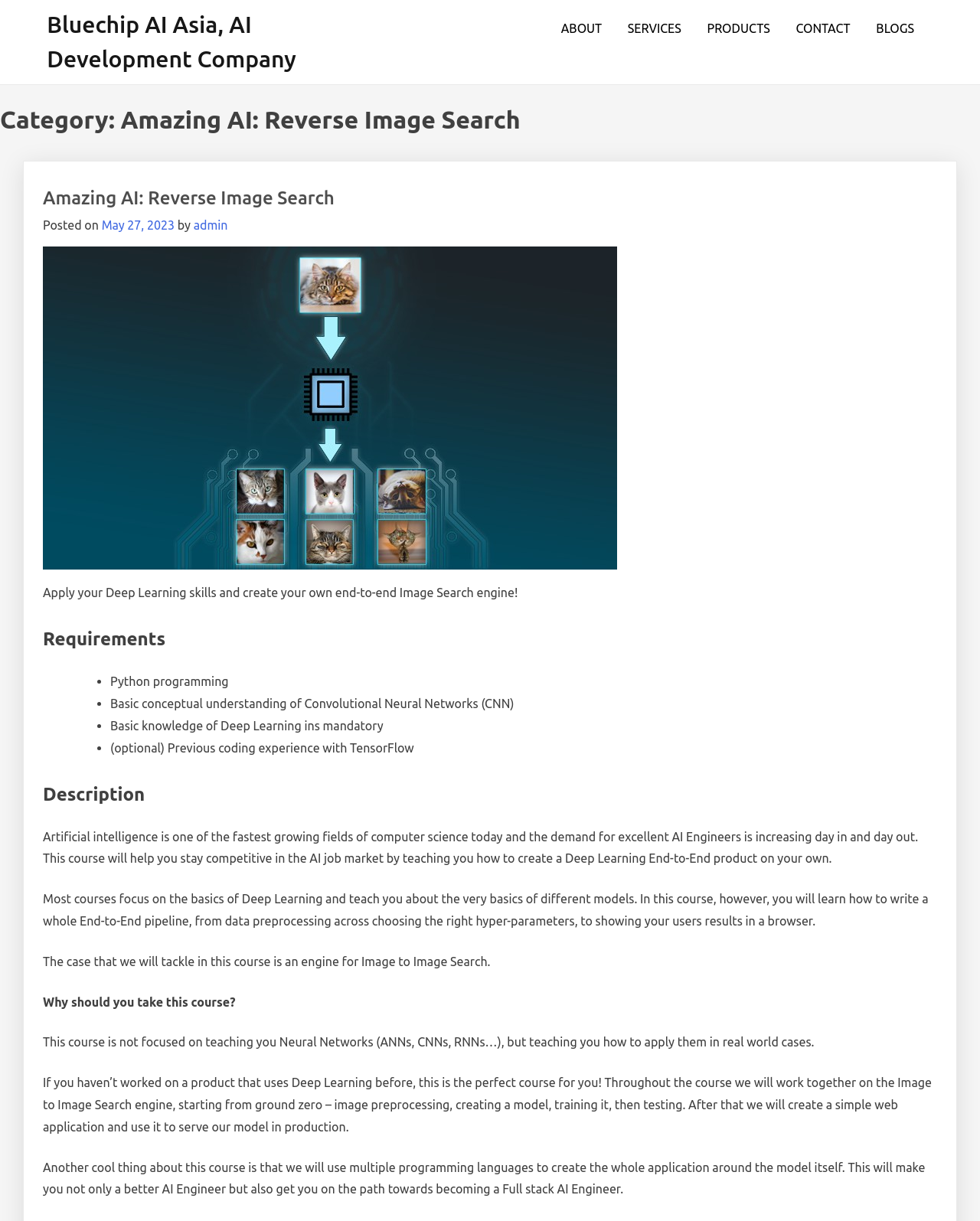Determine the bounding box coordinates of the clickable element to complete this instruction: "Click on PRODUCTS". Provide the coordinates in the format of four float numbers between 0 and 1, [left, top, right, bottom].

[0.71, 0.009, 0.797, 0.037]